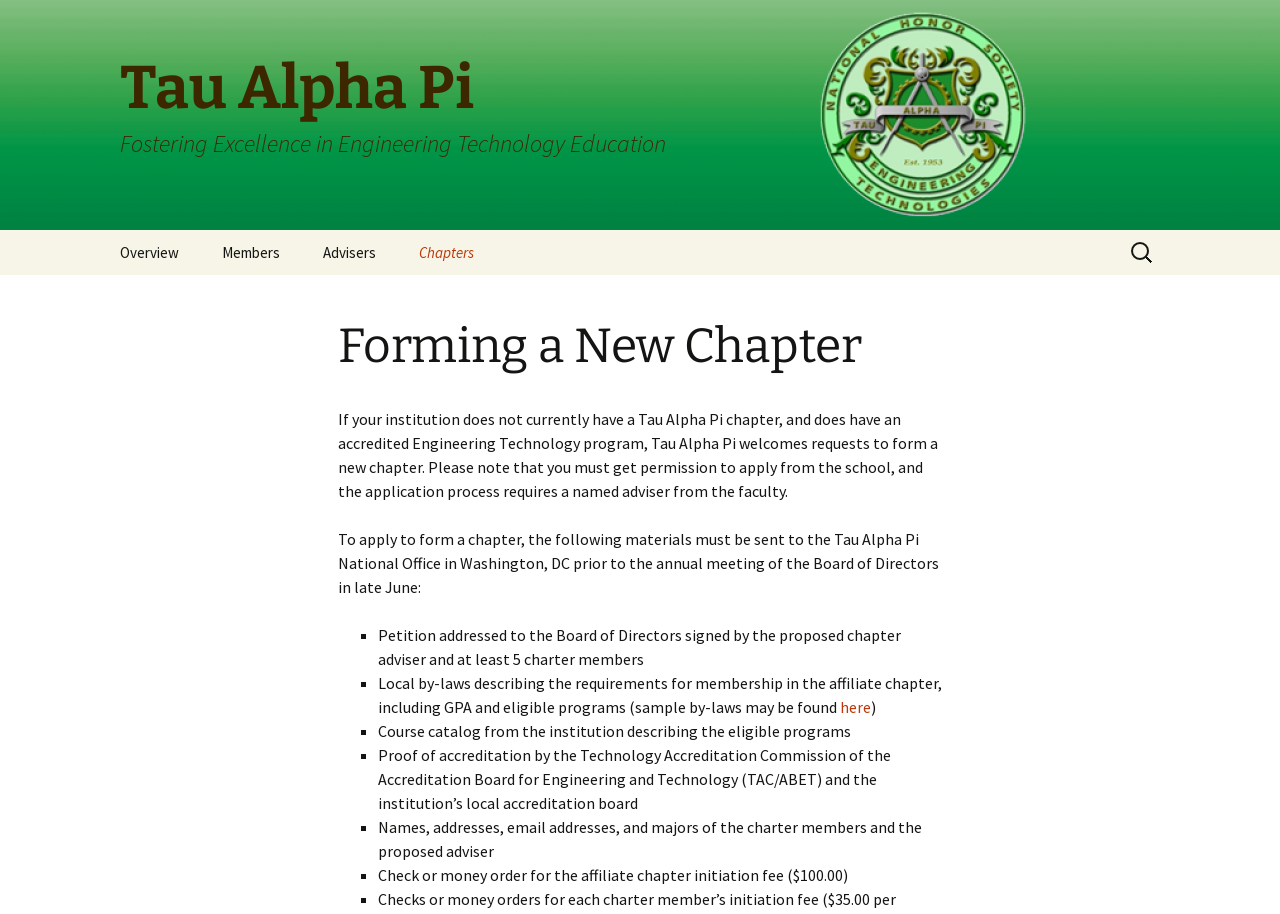What is the affiliate chapter initiation fee? Using the information from the screenshot, answer with a single word or phrase.

$100.00